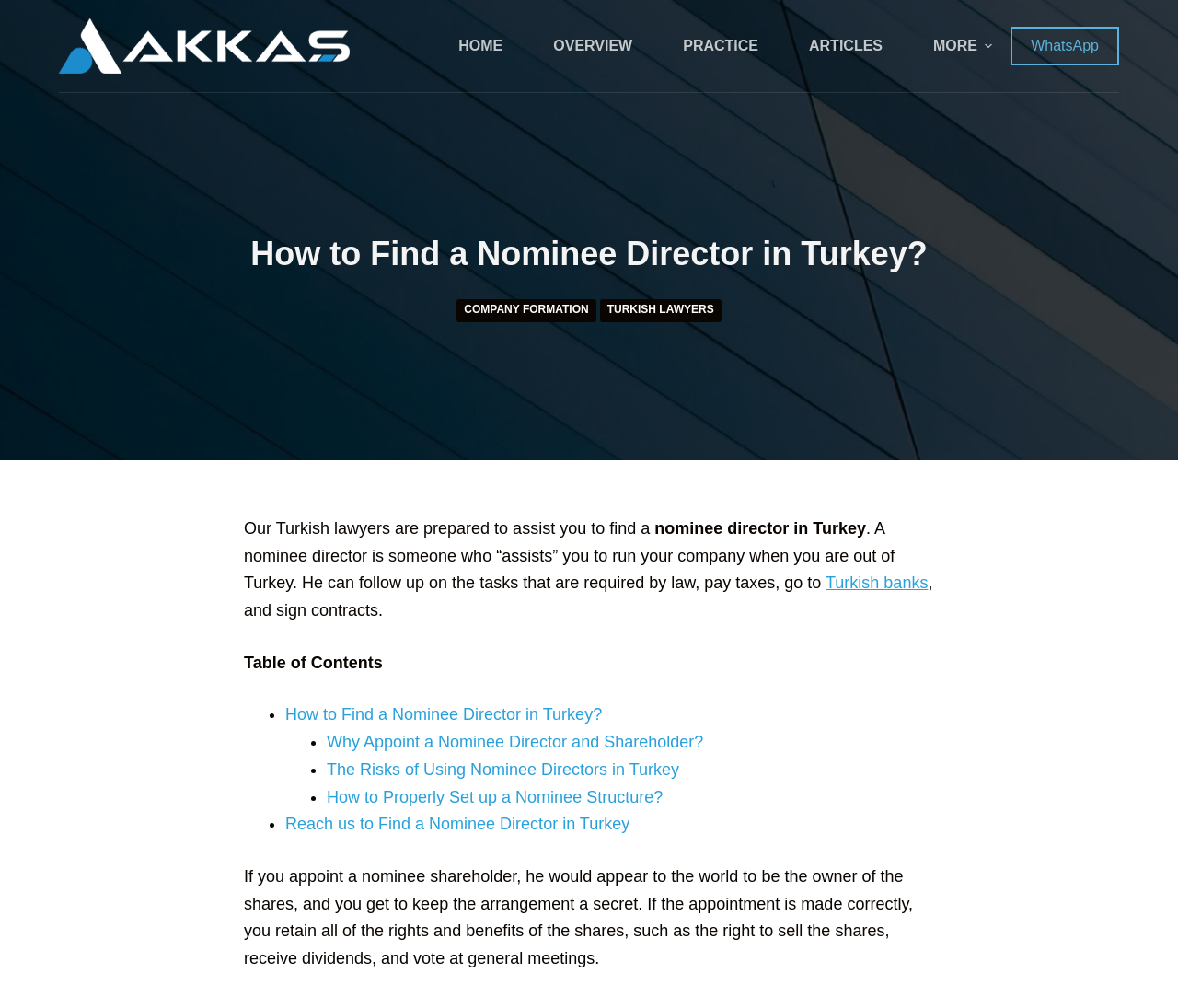Create an in-depth description of the webpage, covering main sections.

The webpage is about Akkas Law, a leading Turkish law firm in Istanbul, and specifically focuses on finding a nominee director in Turkey. At the top left corner, there is a link to skip to the content, and next to it, the law firm's logo is displayed. A navigation menu with five items - HOME, OVERVIEW, PRACTICE, ARTICLES, and MORE - is located at the top right corner. 

Below the navigation menu, there is a large image that spans the entire width of the page, with a heading "How to Find a Nominee Director in Turkey?" in the middle. 

Underneath the heading, there are two links, "COMPANY FORMATION" and "TURKISH LAWYERS", followed by a paragraph of text that explains the role of a nominee director in Turkey. The text is divided into three sections, with the first section describing the assistance provided by the nominee director, the second section explaining the tasks that can be performed by the nominee director, and the third section mentioning the benefits of appointing a nominee director.

To the right of the text, there is a link to "Turkish banks". Below the text, there is a table of contents with five items, each represented by a bullet point and a link to a specific section of the webpage. The sections include "How to Find a Nominee Director in Turkey?", "Why Appoint a Nominee Director and Shareholder?", "The Risks of Using Nominee Directors in Turkey", "How to Properly Set up a Nominee Structure?", and "Reach us to Find a Nominee Director in Turkey".

At the bottom of the page, there is a paragraph of text that explains the benefits of appointing a nominee shareholder, including the ability to keep the arrangement secret and retain the rights and benefits of the shares.